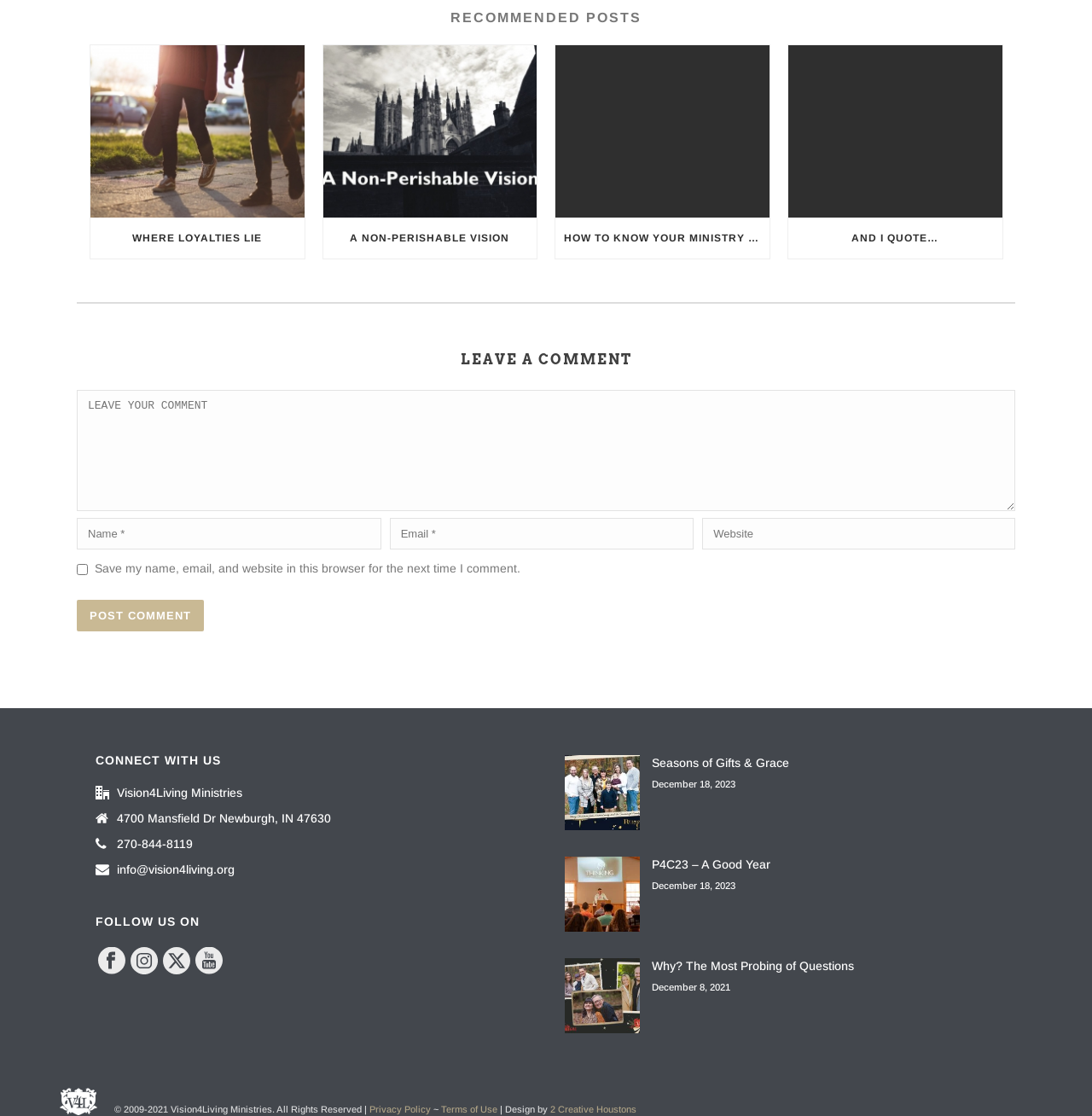How many social media platforms can you follow Vision4Living on?
Look at the image and respond with a single word or a short phrase.

4